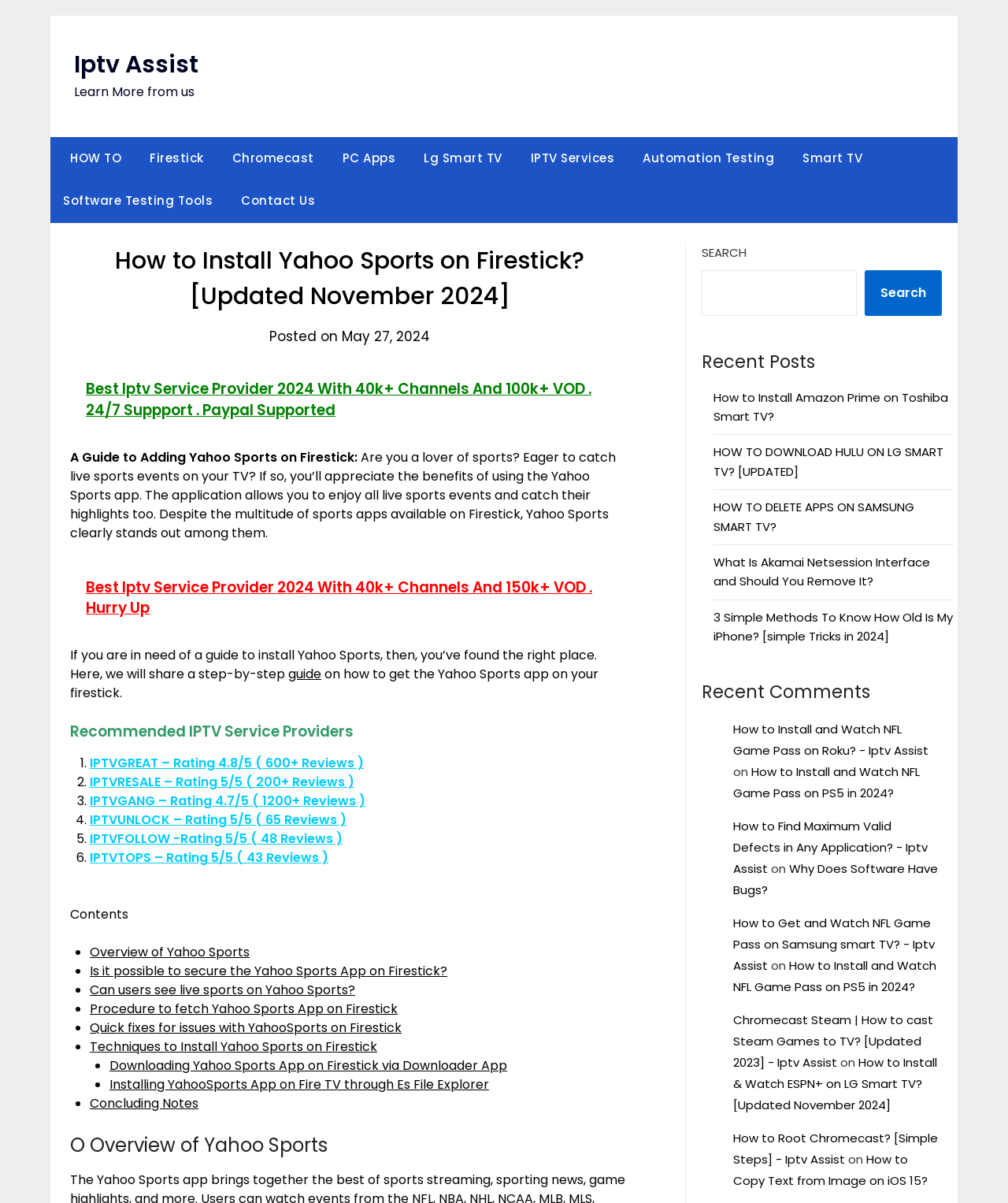How many methods are described to install Yahoo Sports on Firestick?
Please respond to the question with a detailed and well-explained answer.

The webpage describes two methods to install Yahoo Sports on Firestick, namely downloading the app via Downloader App and installing it through Es File Explorer.